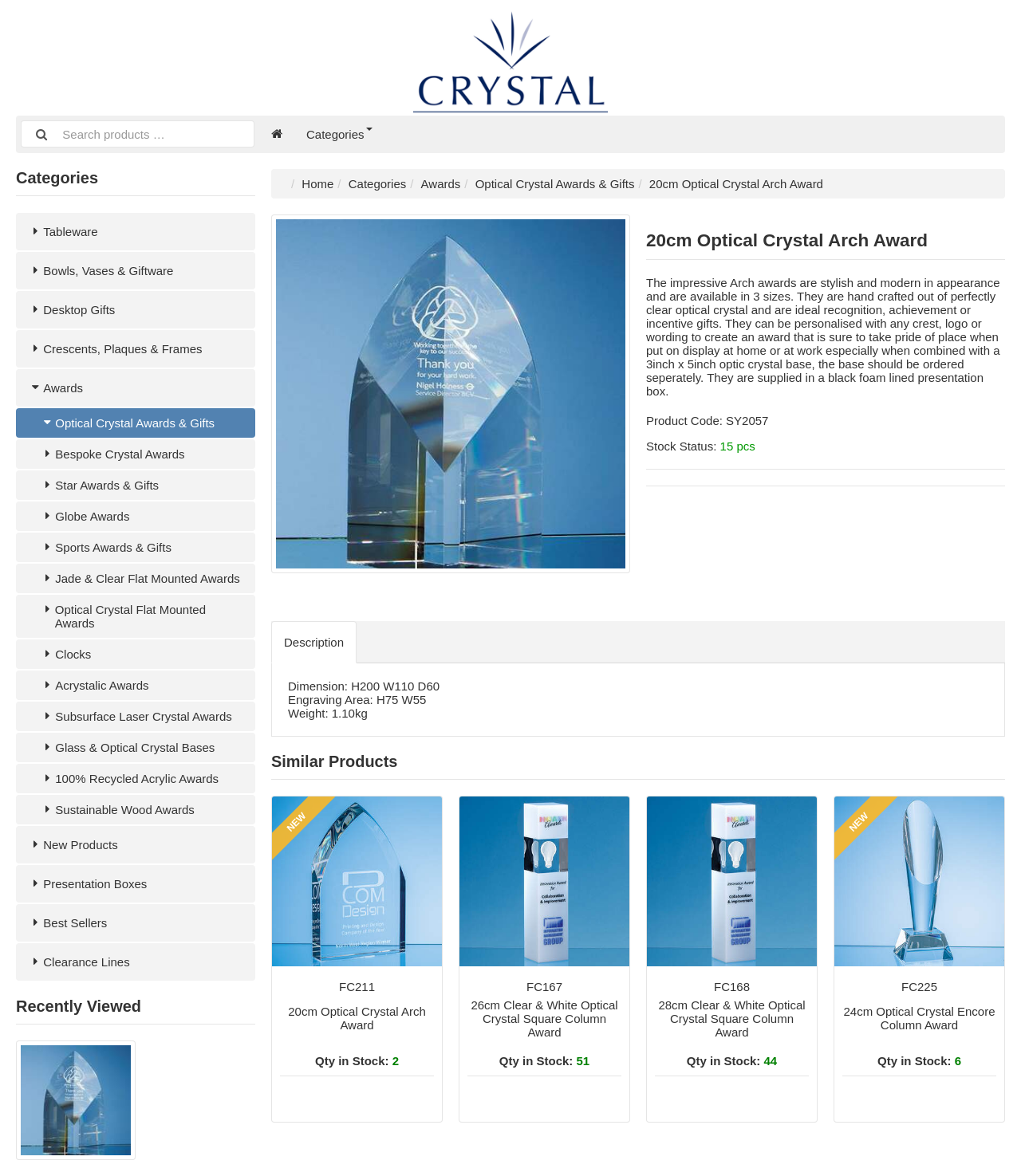Locate the bounding box coordinates of the element that should be clicked to execute the following instruction: "View categories".

[0.288, 0.098, 0.376, 0.13]